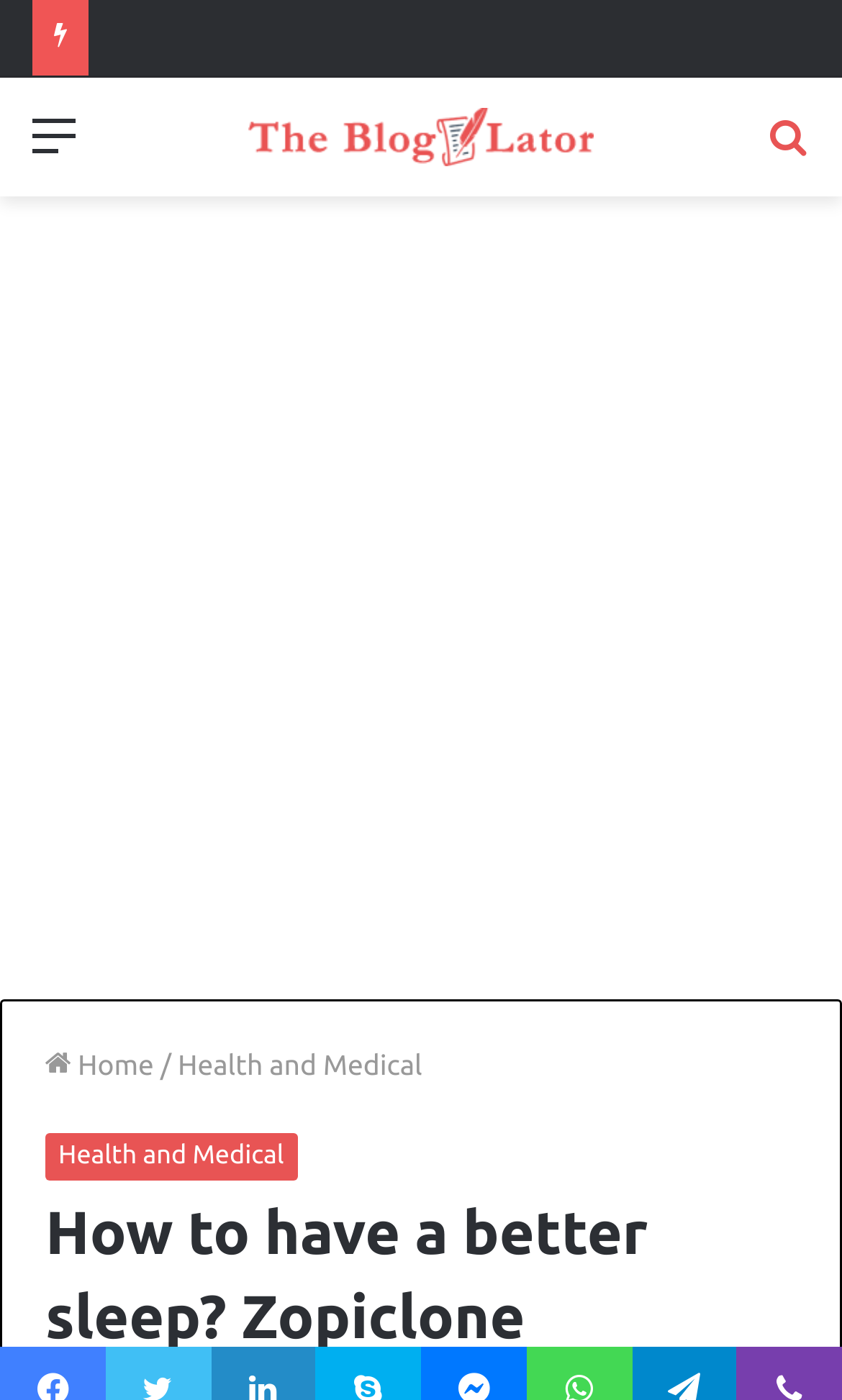Please provide a comprehensive answer to the question based on the screenshot: What is the name of the medication mentioned?

I found the answer by reading the heading 'How to have a better sleep? Zopiclone' which mentions the medication Zopiclone as a potential solution for better sleep.